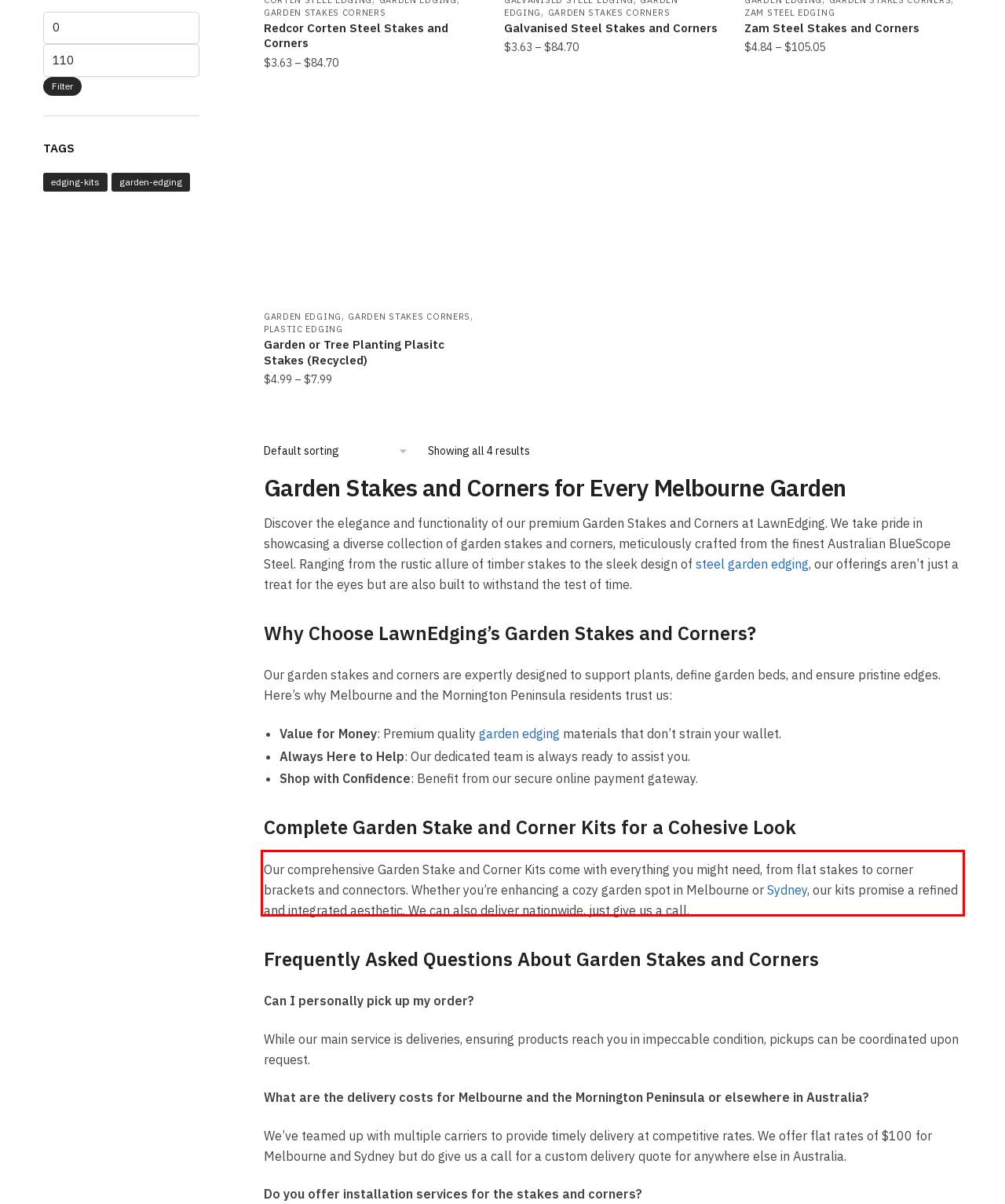From the given screenshot of a webpage, identify the red bounding box and extract the text content within it.

Our comprehensive Garden Stake and Corner Kits come with everything you might need, from flat stakes to corner brackets and connectors. Whether you’re enhancing a cozy garden spot in Melbourne or Sydney, our kits promise a refined and integrated aesthetic. We can also deliver nationwide, just give us a call.